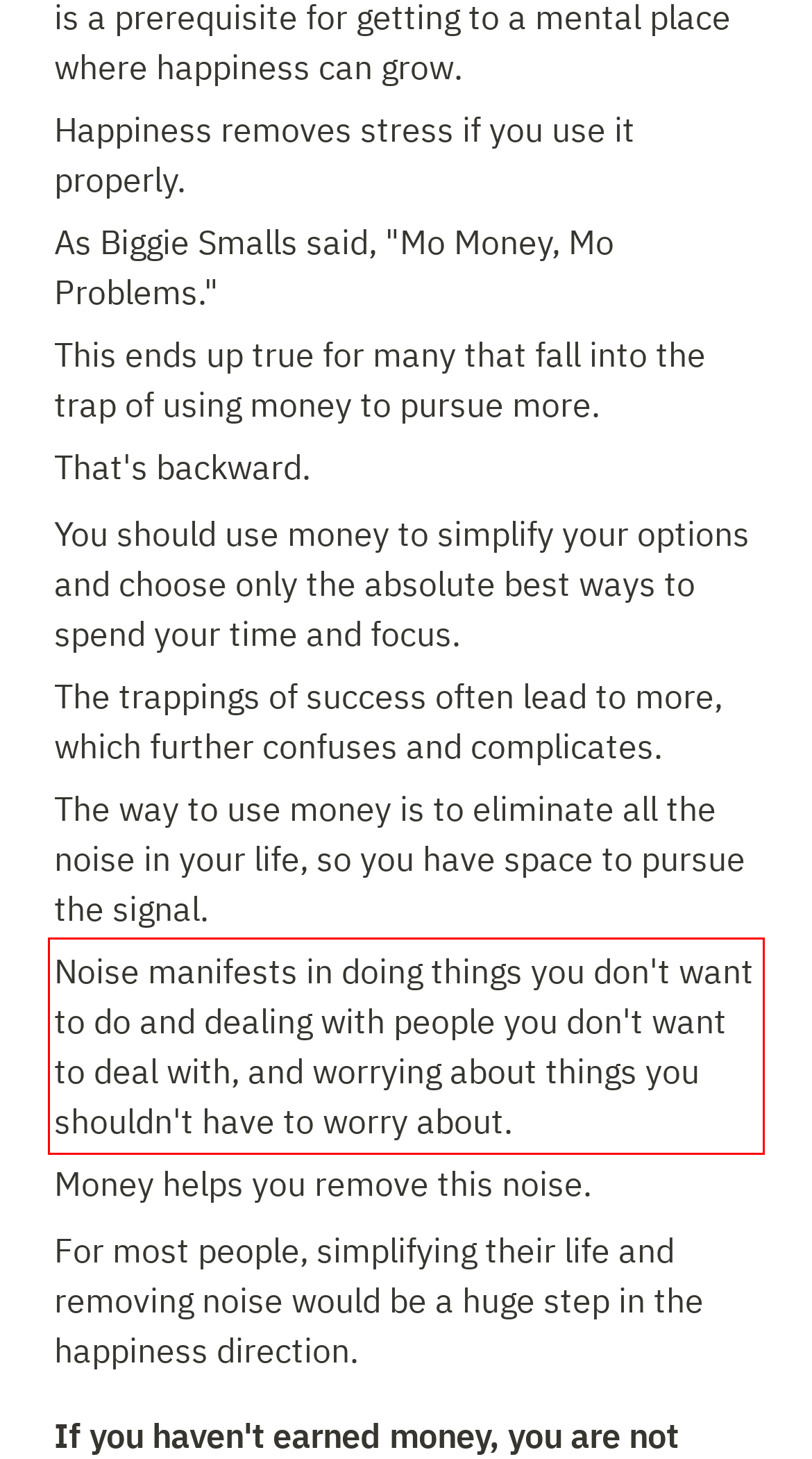You have a screenshot of a webpage, and there is a red bounding box around a UI element. Utilize OCR to extract the text within this red bounding box.

Noise manifests in doing things you don't want to do and dealing with people you don't want to deal with, and worrying about things you shouldn't have to worry about.